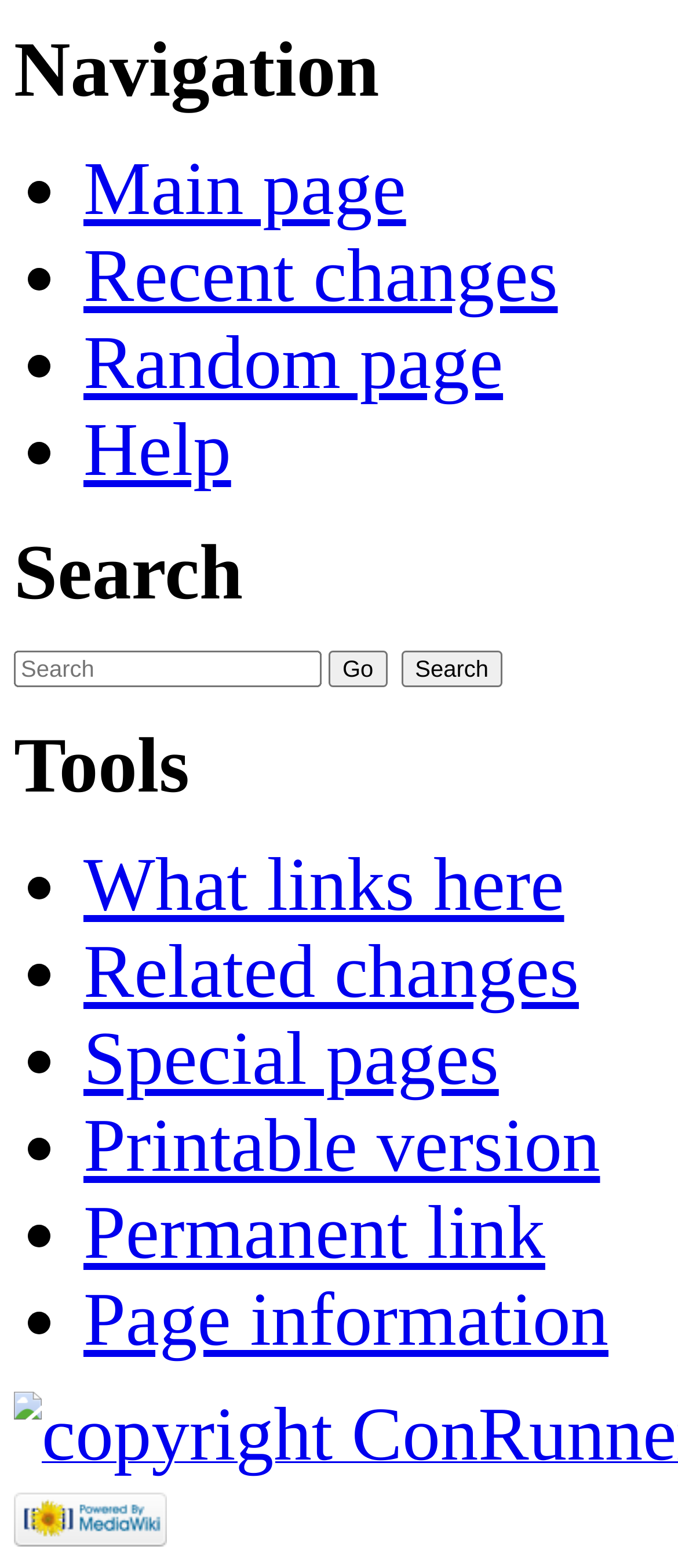Please find the bounding box for the UI element described by: "Help".

[0.123, 0.261, 0.341, 0.314]